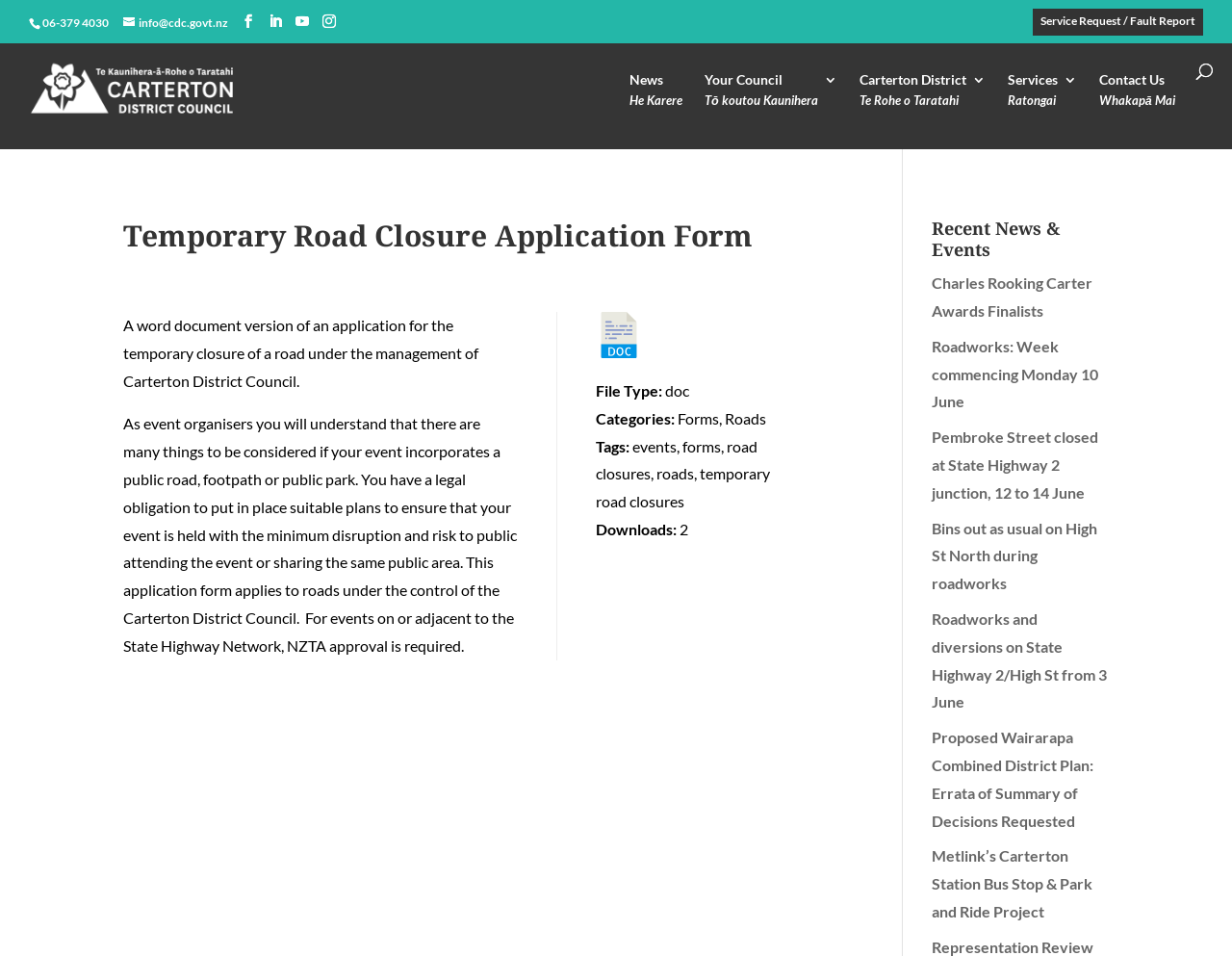Give a detailed explanation of the elements present on the webpage.

The webpage is about the Carterton District Council, with a focus on a temporary road closure application form. At the top, there are several links to social media platforms, including LinkedIn, YouTube, and Instagram, as well as a link to a service request or fault report. 

To the left of the social media links, there is a link to the Carterton District Council's homepage, accompanied by the council's logo. Below this, there are several links to different sections of the council's website, including news, council information, and services.

The main content of the page is the temporary road closure application form, which is described as a word document version. There is a brief introduction explaining the purpose of the application form, which is to ensure that events held on public roads, footpaths, or parks are conducted with minimal disruption and risk to the public.

Below the introduction, there are details about the application form, including its file type, categories, and tags. There is also a download counter showing that the form has been downloaded twice.

To the right of the application form, there is a section titled "Recent News & Events" with several links to news articles, including information about roadworks, awards, and bus stop projects.